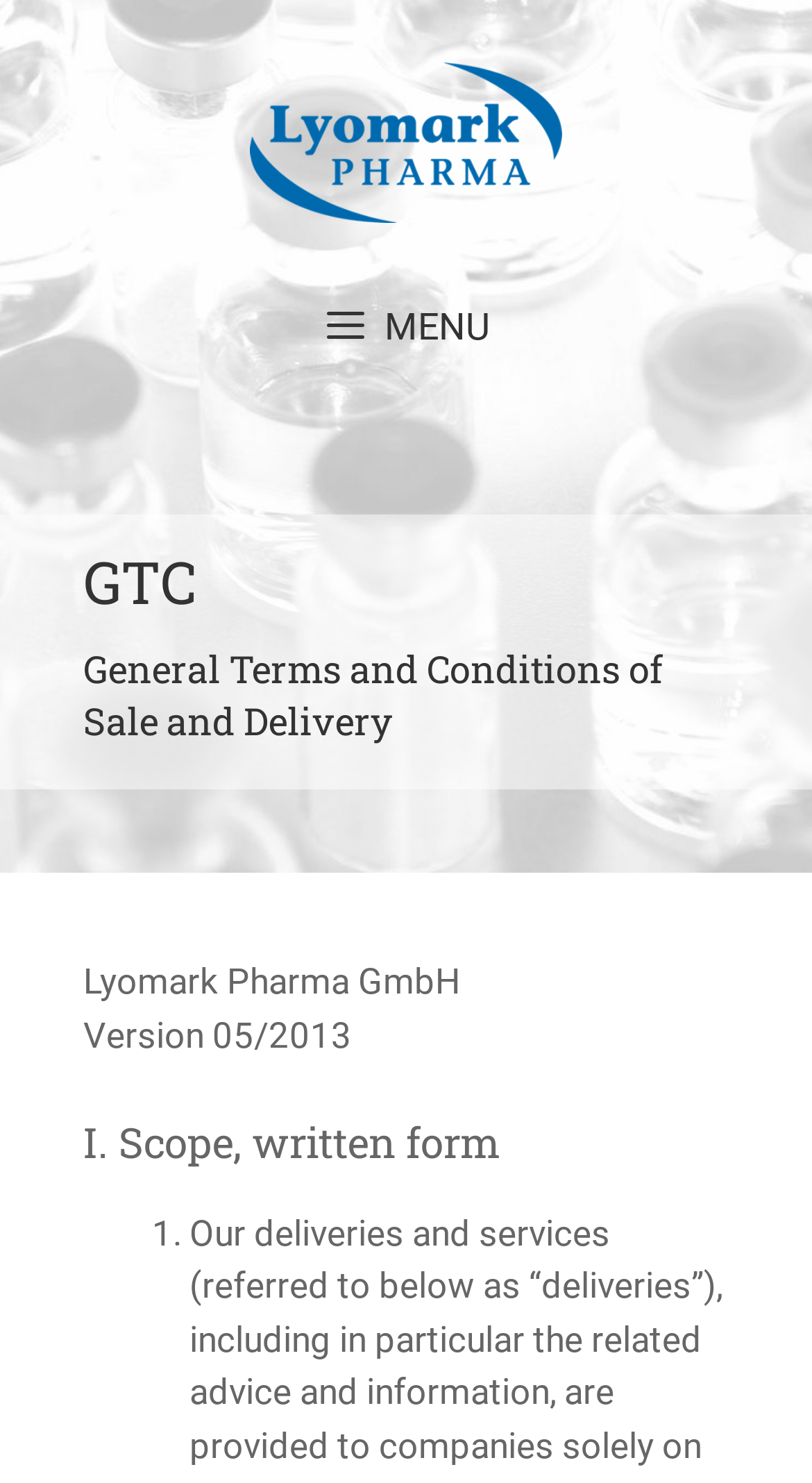Offer an extensive depiction of the webpage and its key elements.

The webpage is titled "GTC - Lyomark Pharma" and appears to be a page dedicated to the General Terms and Conditions of Sale and Delivery. At the top of the page, there is a banner that spans the entire width, containing a link to "Lyomark Pharma" with an accompanying image of the same name. Below the banner, there is a primary navigation menu on the left side, which can be expanded by clicking a button labeled with a menu icon.

The main content of the page is divided into sections, with headings that indicate the different parts of the terms and conditions. The first heading, "GTC", is followed by a more detailed heading, "General Terms and Conditions of Sale and Delivery". Below these headings, there is some introductory text, including the company name "Lyomark Pharma GmbH" and a version number "05/2013".

The main body of the terms and conditions is organized into sections, with headings such as "I. Scope, written form". Each section appears to be numbered, with the first section starting with "1.". The text is presented in a clear and readable format, with ample whitespace to make it easy to follow.